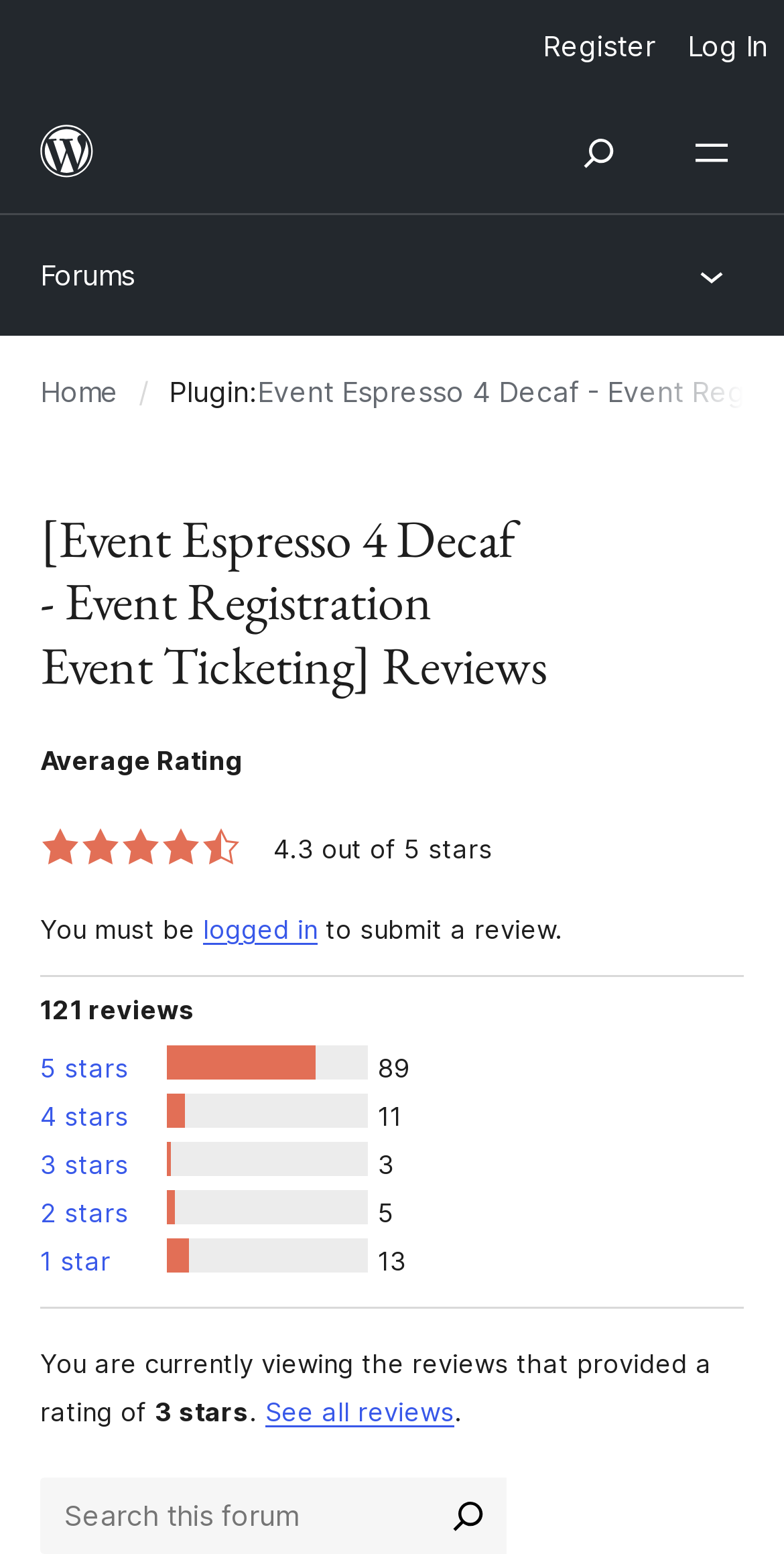Find the bounding box coordinates for the area that must be clicked to perform this action: "Log in".

[0.856, 0.0, 1.0, 0.059]